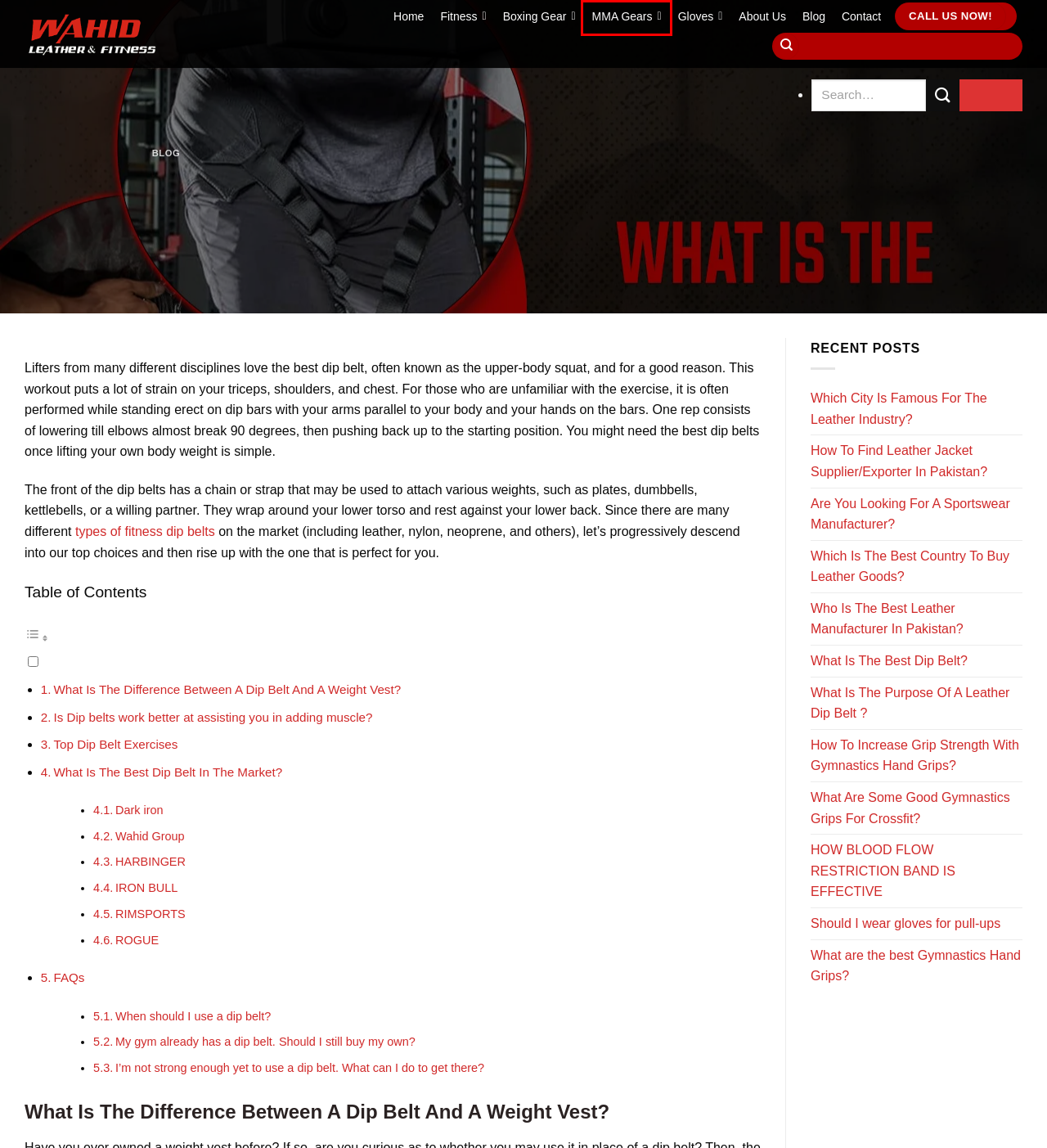Examine the screenshot of a webpage with a red bounding box around a UI element. Your task is to identify the webpage description that best corresponds to the new webpage after clicking the specified element. The given options are:
A. HOW BLOOD FLOW RESTRICTION BAND IS EFFECTIVE – Wahid Leather & Fitness
B. MMA Gears – Wahid Leather & Fitness
C. Should I wear gloves for pull-ups – Wahid Leather & Fitness
D. About Us – Wahid Leather & Fitness
E. Are You Looking For A Sportswear Manufacturer? – Wahid Leather & Fitness
F. Boxing Gear – Wahid Leather & Fitness
G. What Are Some Good Gymnastics Grips For Crossfit? – Wahid Leather & Fitness
H. Blog – Wahid Leather & Fitness

B